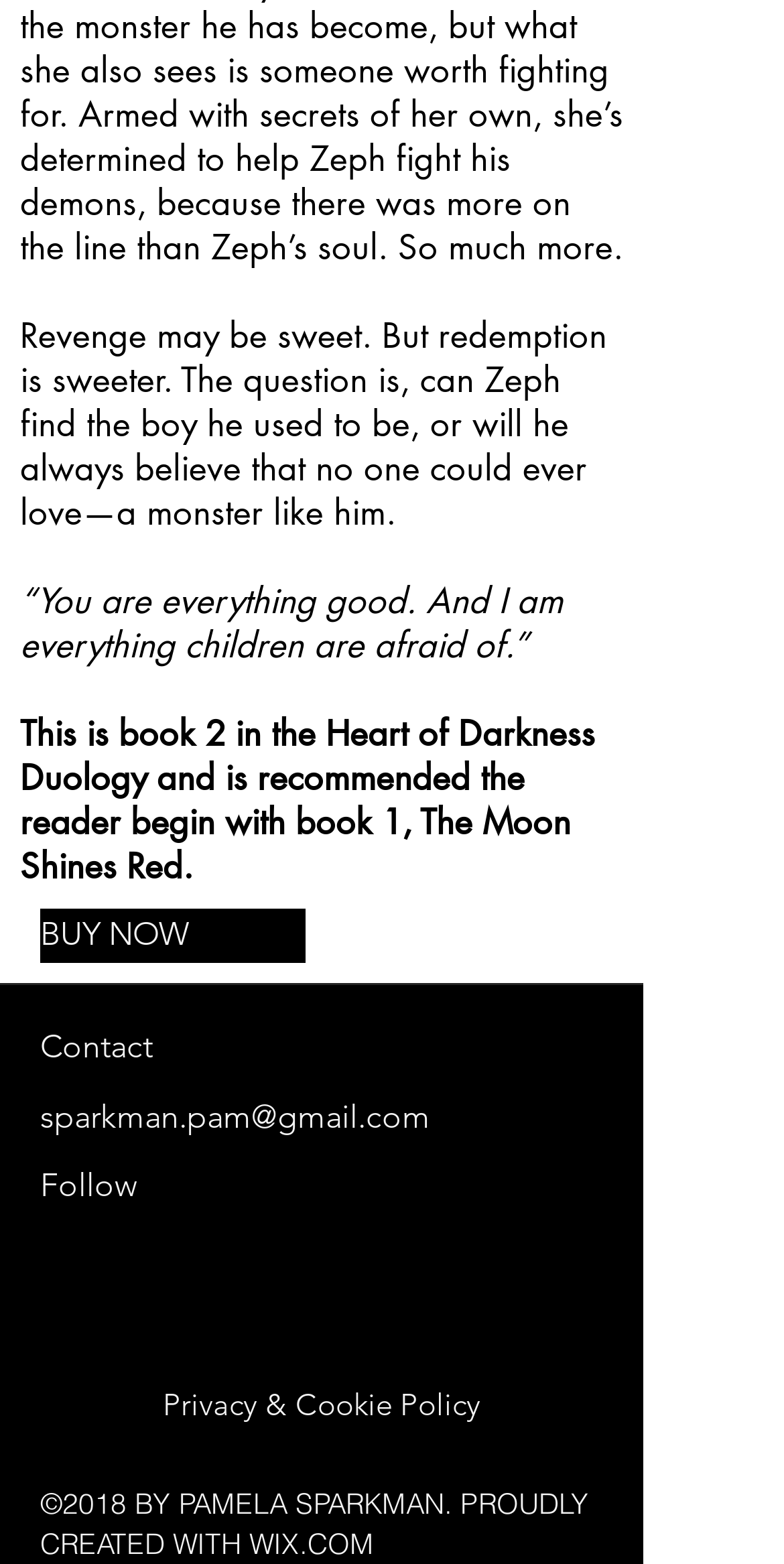Find the bounding box coordinates of the area that needs to be clicked in order to achieve the following instruction: "Send an email to 'sparkman.pam@gmail.com'". The coordinates should be specified as four float numbers between 0 and 1, i.e., [left, top, right, bottom].

[0.051, 0.701, 0.549, 0.726]